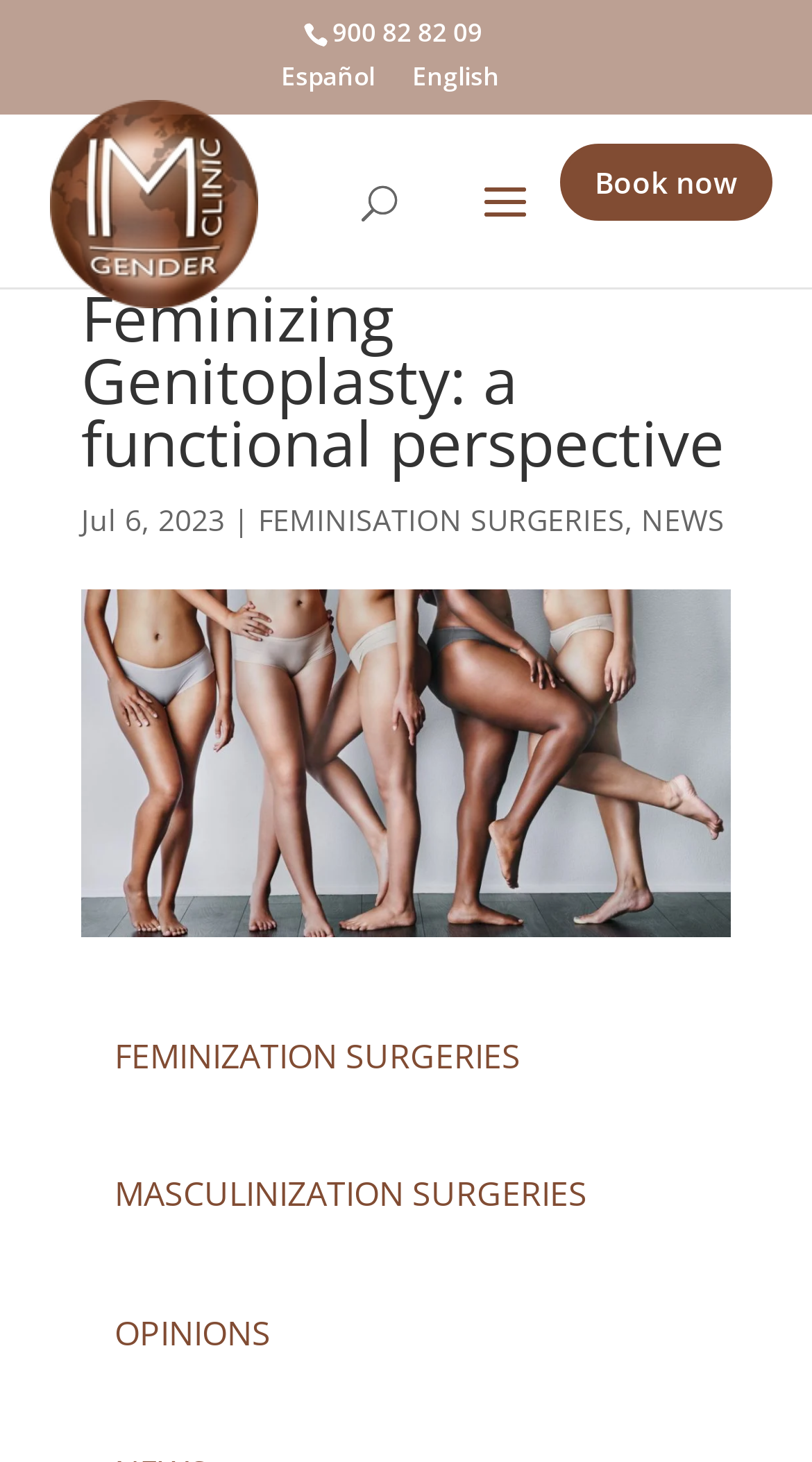Please identify the bounding box coordinates of the area that needs to be clicked to fulfill the following instruction: "Book an appointment."

[0.688, 0.098, 0.95, 0.151]